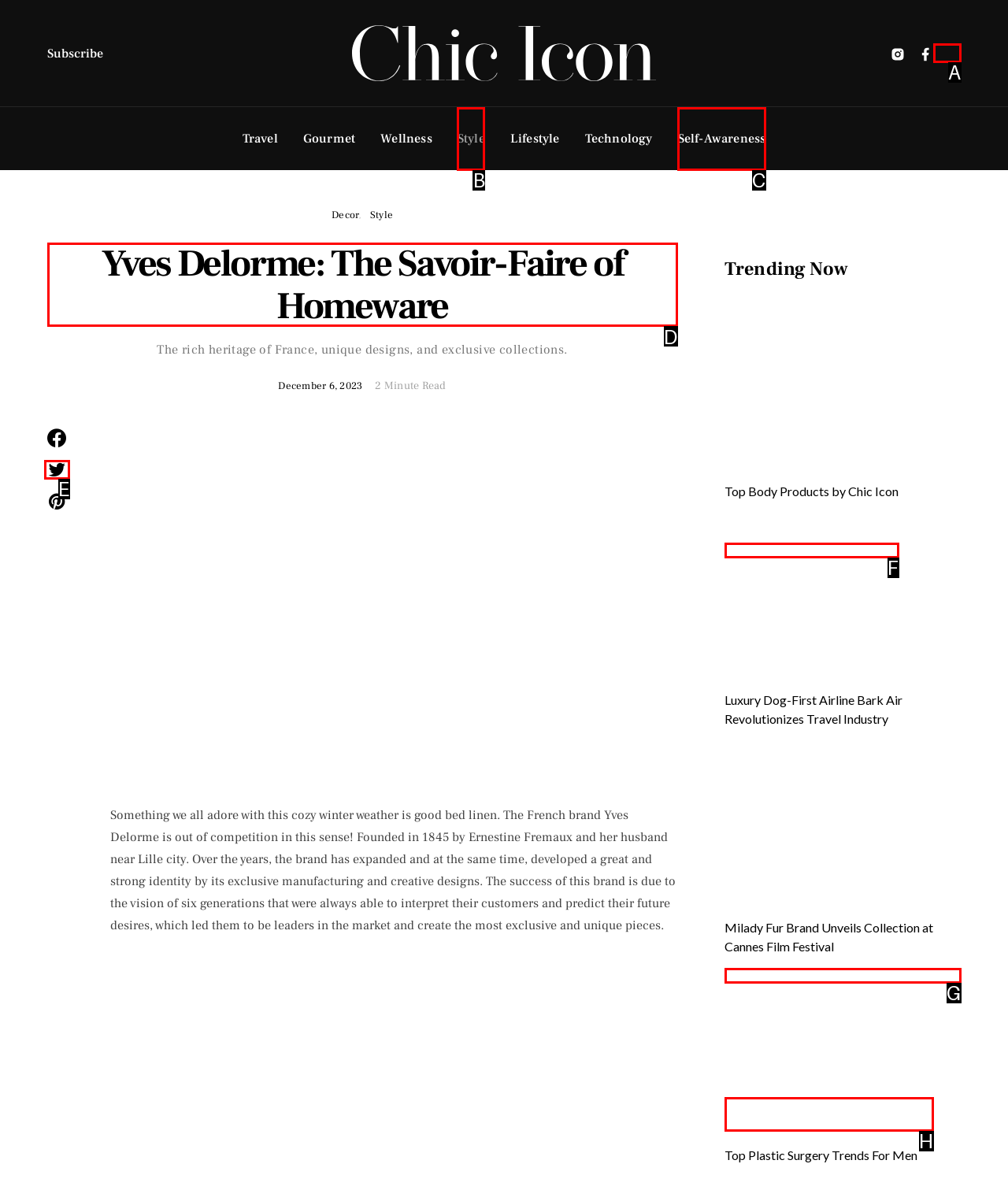Select the appropriate HTML element to click on to finish the task: Read the article about Yves Delorme.
Answer with the letter corresponding to the selected option.

D